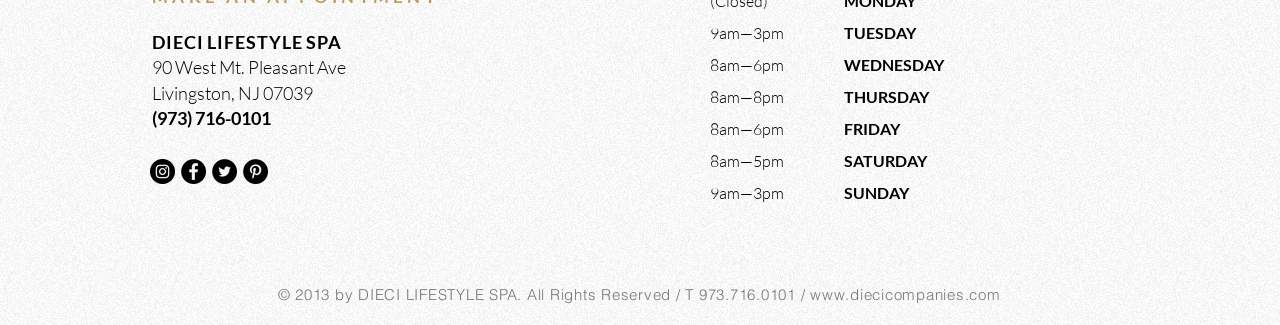Extract the bounding box for the UI element that matches this description: "www.diecicompanies.com".

[0.633, 0.876, 0.782, 0.935]